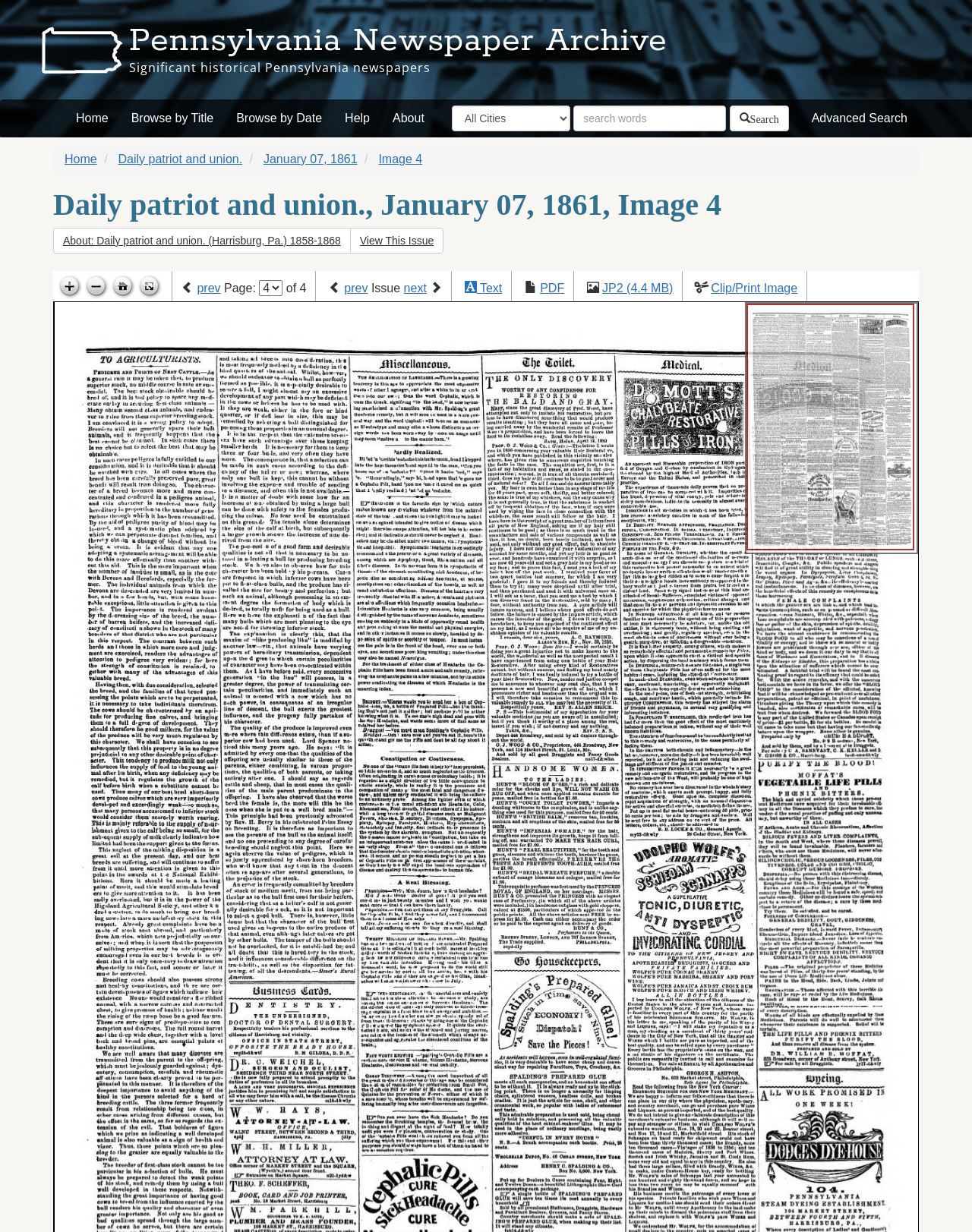What is the title or heading displayed on the webpage?

Pennsylvania Newspaper Archive